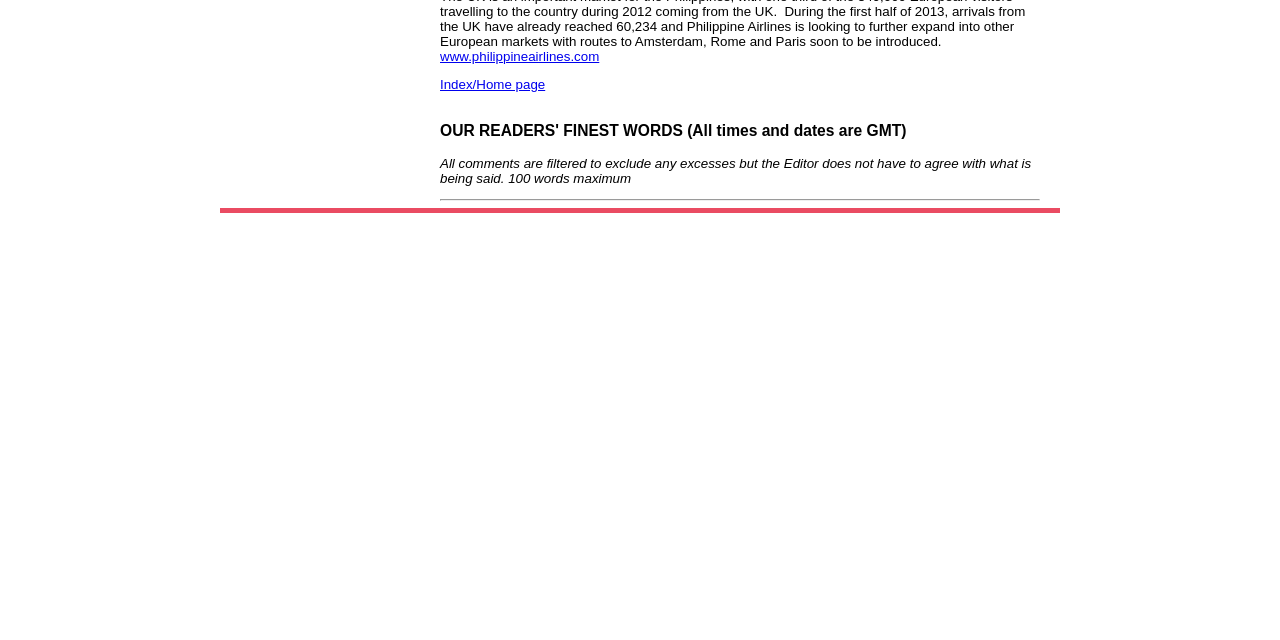Identify the bounding box for the described UI element. Provide the coordinates in (top-left x, top-left y, bottom-right x, bottom-right y) format with values ranging from 0 to 1: www.philippineairlines.com

[0.344, 0.076, 0.468, 0.099]